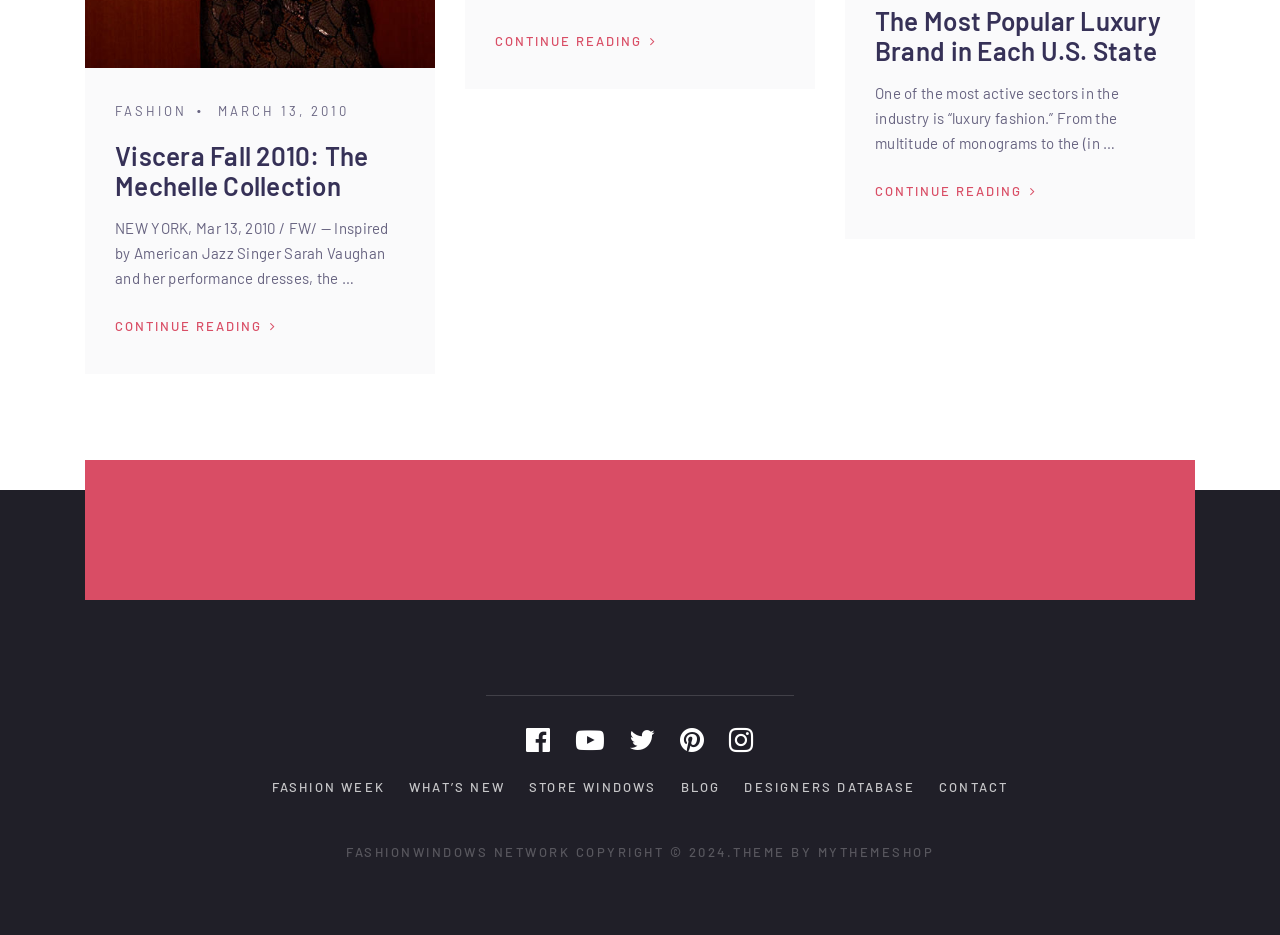How many links are there in the footer section?
Provide an in-depth and detailed explanation in response to the question.

The footer section can be identified by looking at the bottom of the webpage, where there are links 'FASHION WEEK', 'WHAT’S NEW', 'STORE WINDOWS', 'BLOG', 'DESIGNERS DATABASE', 'CONTACT', and 'FASHIONWINDOWS NETWORK', totaling 7 links.